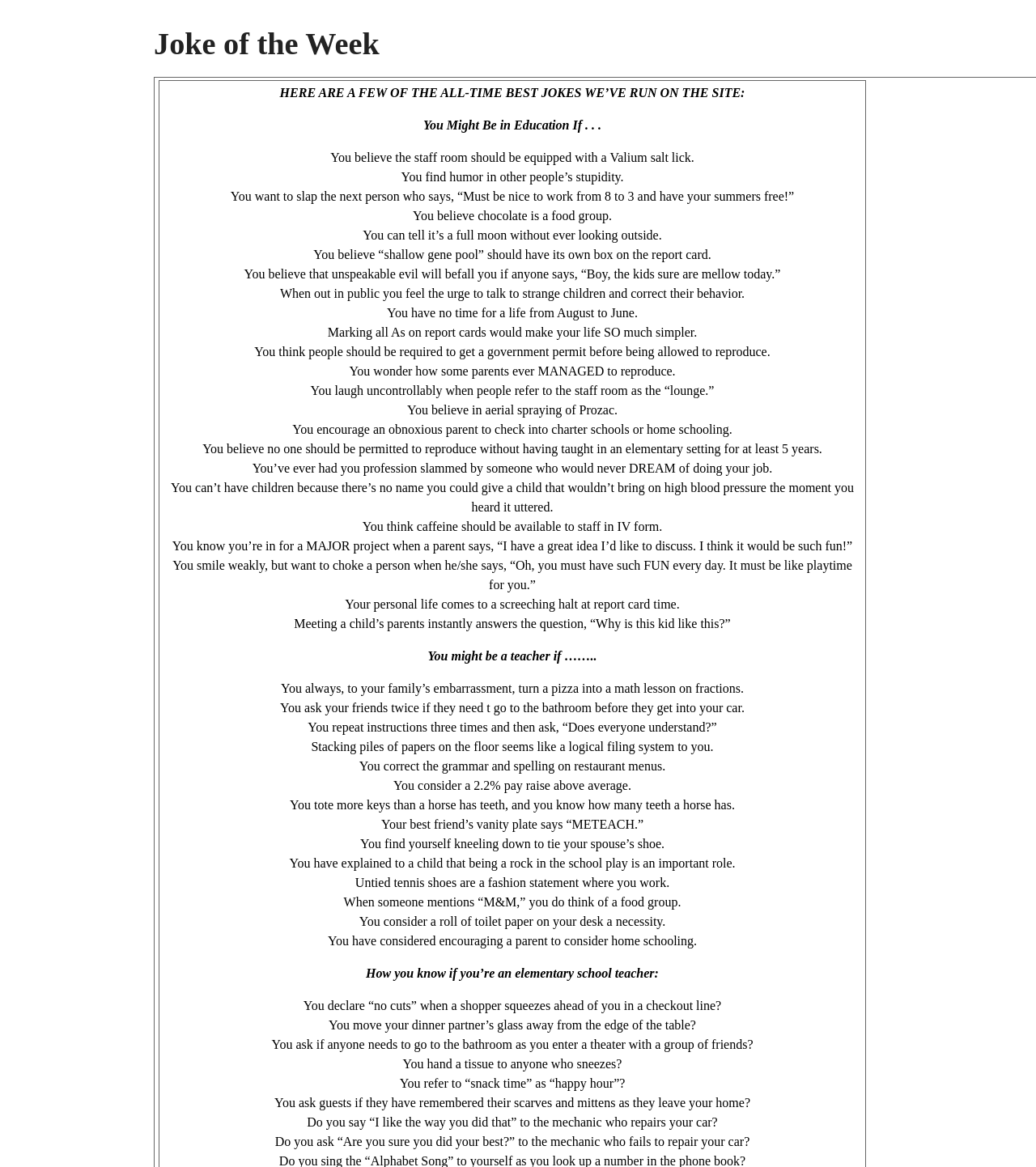What is the joke about a teacher's filing system?
Answer the question based on the image using a single word or a brief phrase.

Piles on the floor